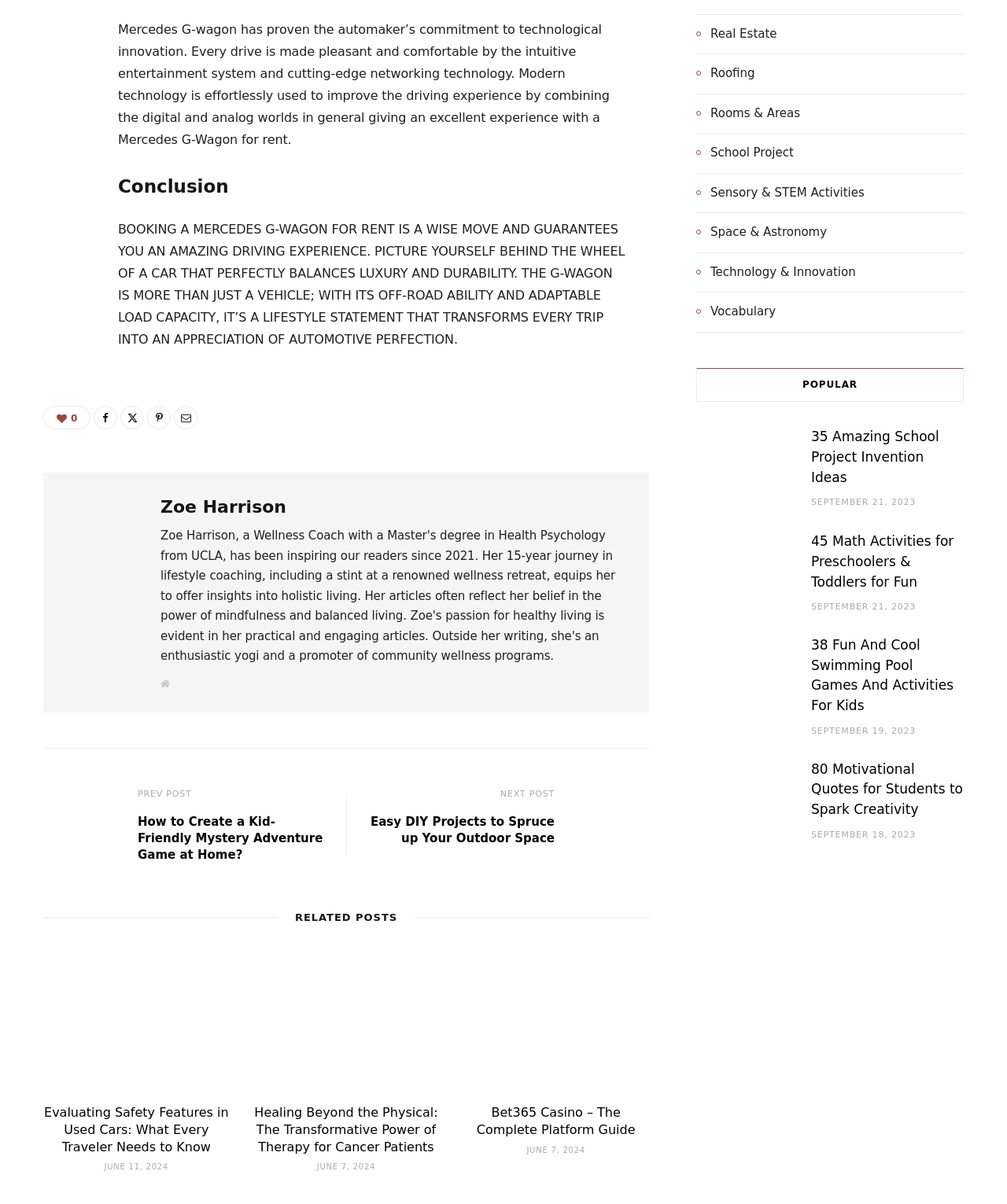How many related posts are listed?
Provide an in-depth answer to the question, covering all aspects.

Under the heading 'RELATED POSTS', I found three article elements with IDs 281, 282, and 283, each containing a link to a related post, indicating that there are three related posts listed.